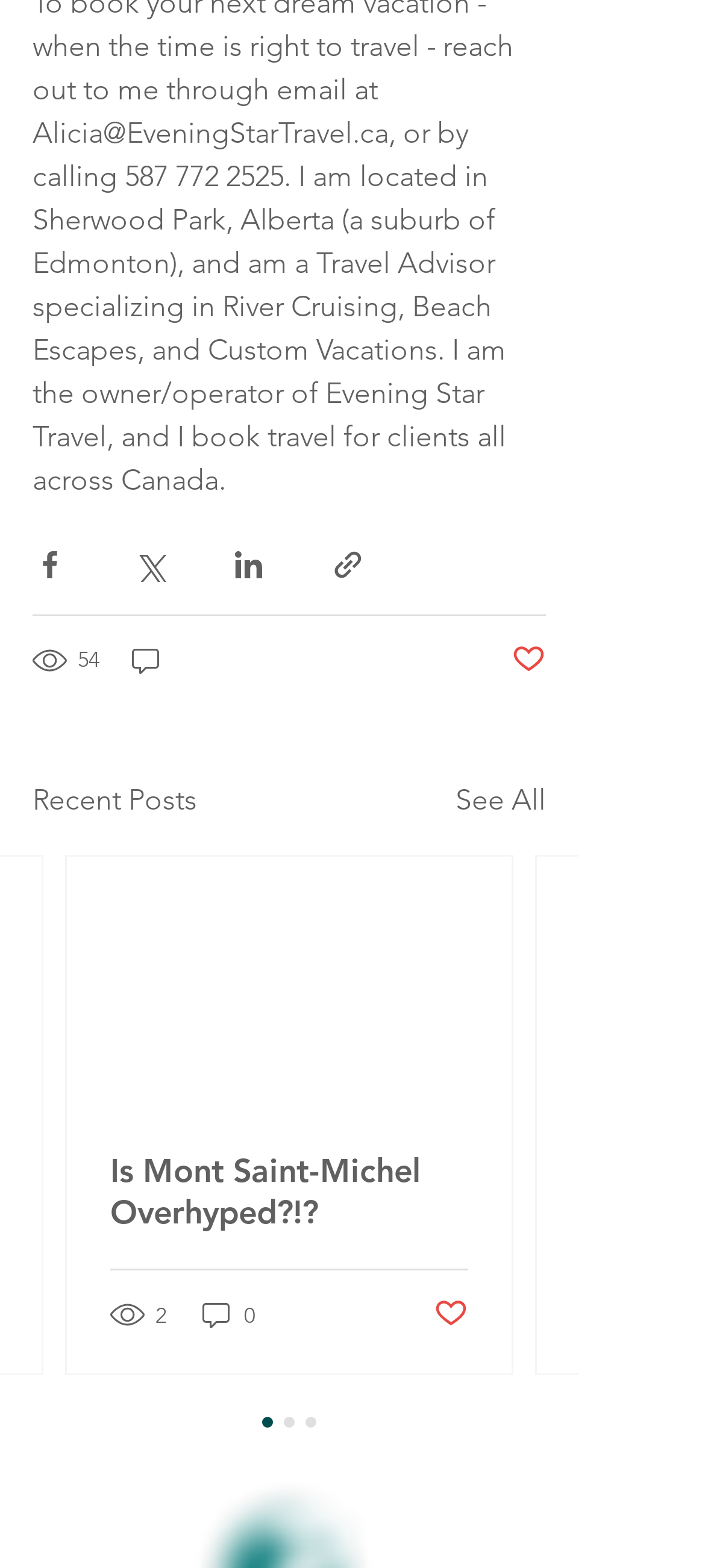Could you determine the bounding box coordinates of the clickable element to complete the instruction: "Like the post"? Provide the coordinates as four float numbers between 0 and 1, i.e., [left, top, right, bottom].

[0.615, 0.826, 0.664, 0.85]